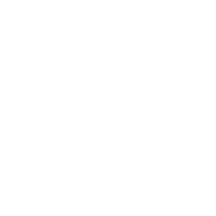Elaborate on all the key elements and details present in the image.

This image features a stylized icon representing an individual's profile, typically used to symbolize authorship or personal branding in various digital contexts. Positioned alongside a section labeled "Client's Feedback," this icon likely signifies the voice of a satisfied customer, enhancing the overall marketing narrative. The surrounding elements highlight the importance of customer service and responsiveness, suggesting that the organization values feedback from its clients to improve service and satisfaction. The design embodies a professional and welcoming aesthetic, reinforcing trust and engagement with potential clients.